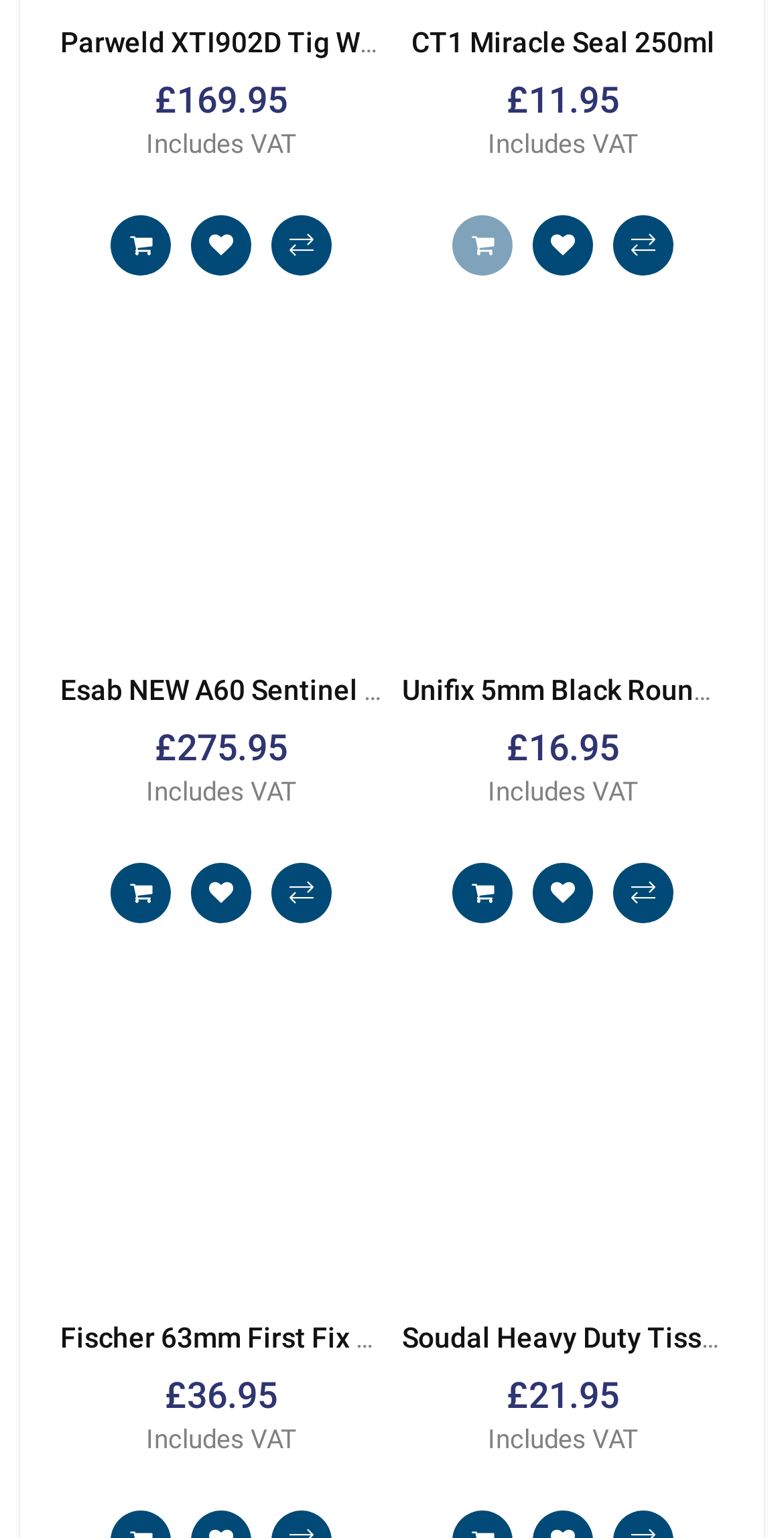Please determine the bounding box coordinates of the element's region to click for the following instruction: "View Fischer 63mm First Fix Nail Packs For Im350 Paslode Nail Guns (534704)".

[0.077, 0.635, 0.487, 0.844]